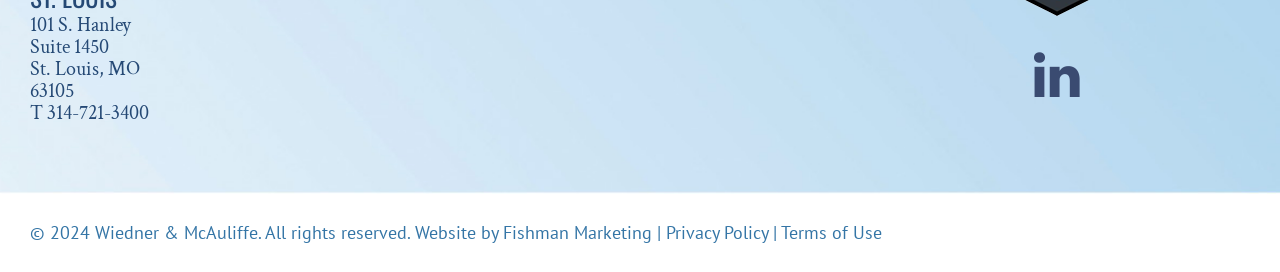Please provide the bounding box coordinates in the format (top-left x, top-left y, bottom-right x, bottom-right y). Remember, all values are floating point numbers between 0 and 1. What is the bounding box coordinate of the region described as: Fishman Marketing

[0.393, 0.811, 0.509, 0.895]